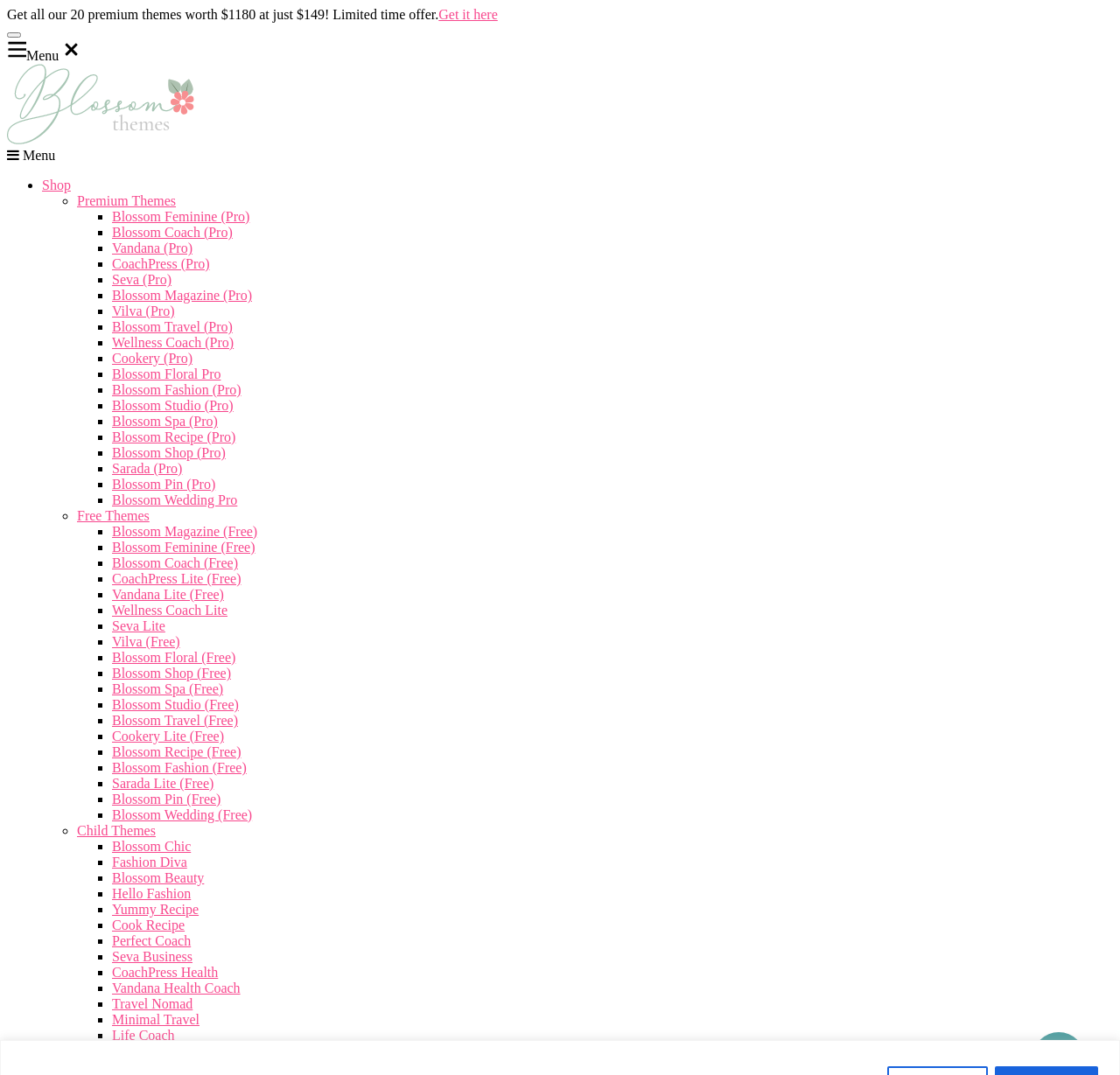Please identify the bounding box coordinates for the region that you need to click to follow this instruction: "Click on 'logged in' to access the comment section".

None